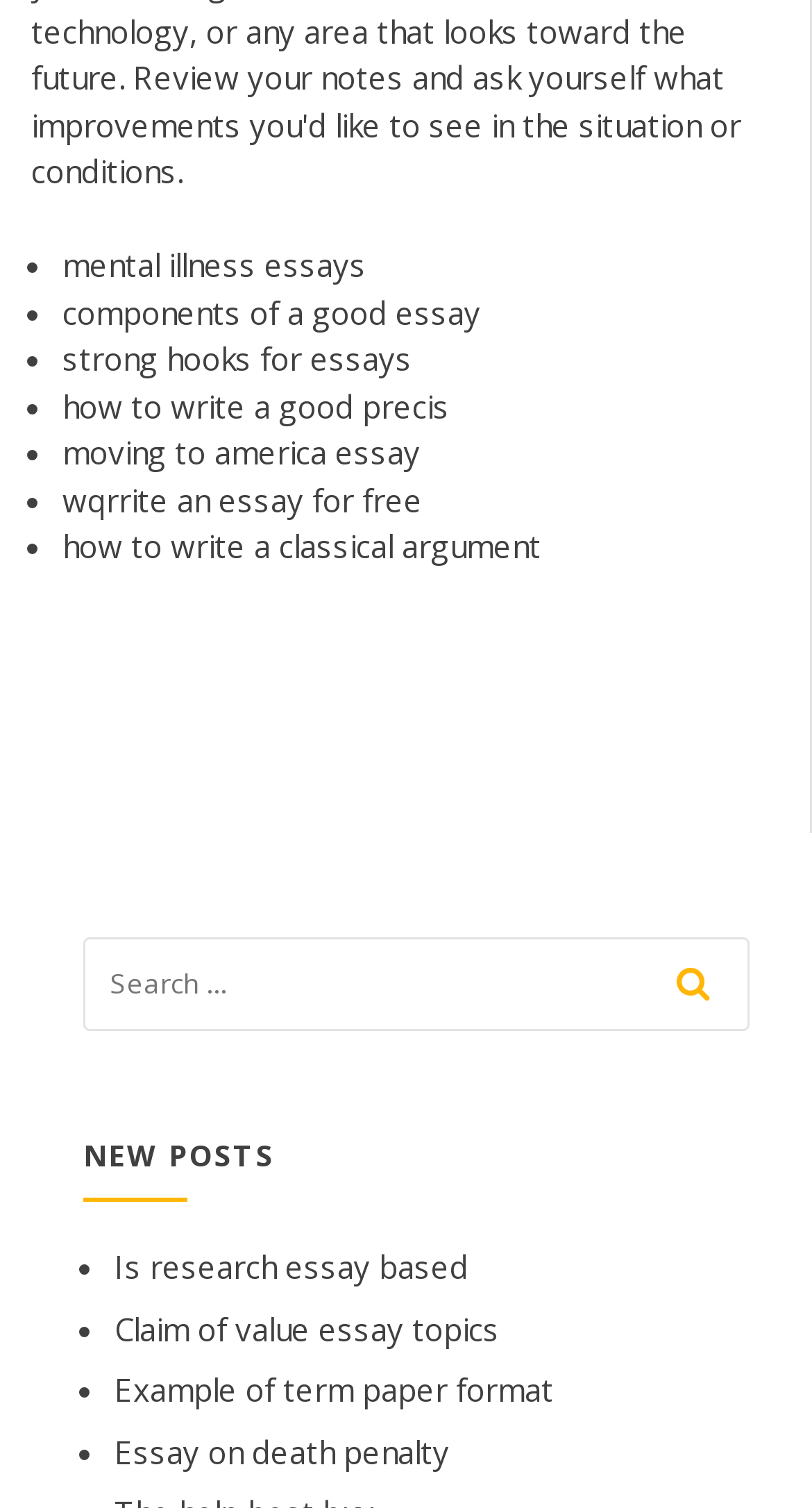What is the purpose of the search bar?
Please use the image to provide a one-word or short phrase answer.

To search for essays